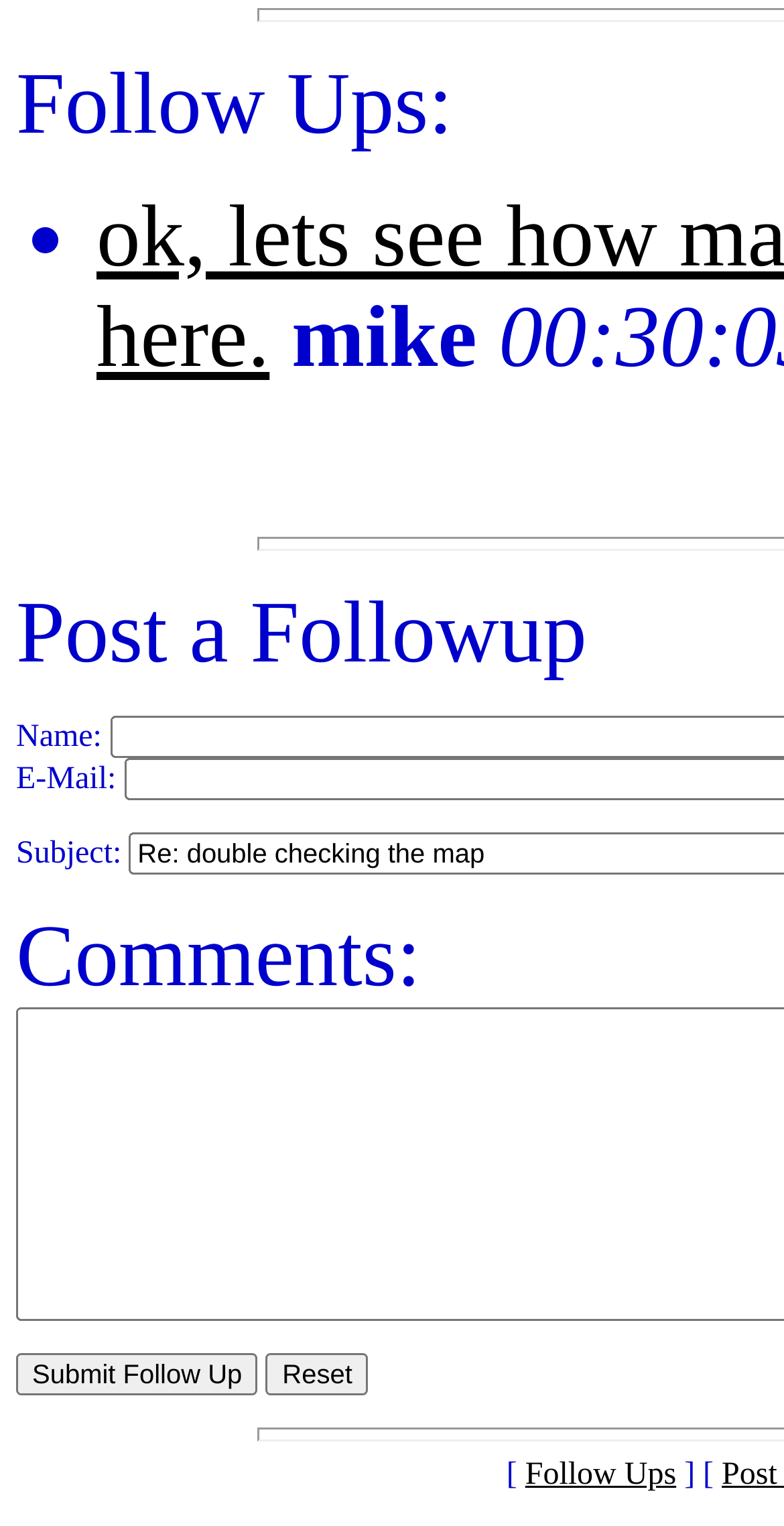What is the purpose of the 'Reset' button?
From the image, respond using a single word or phrase.

To reset the form